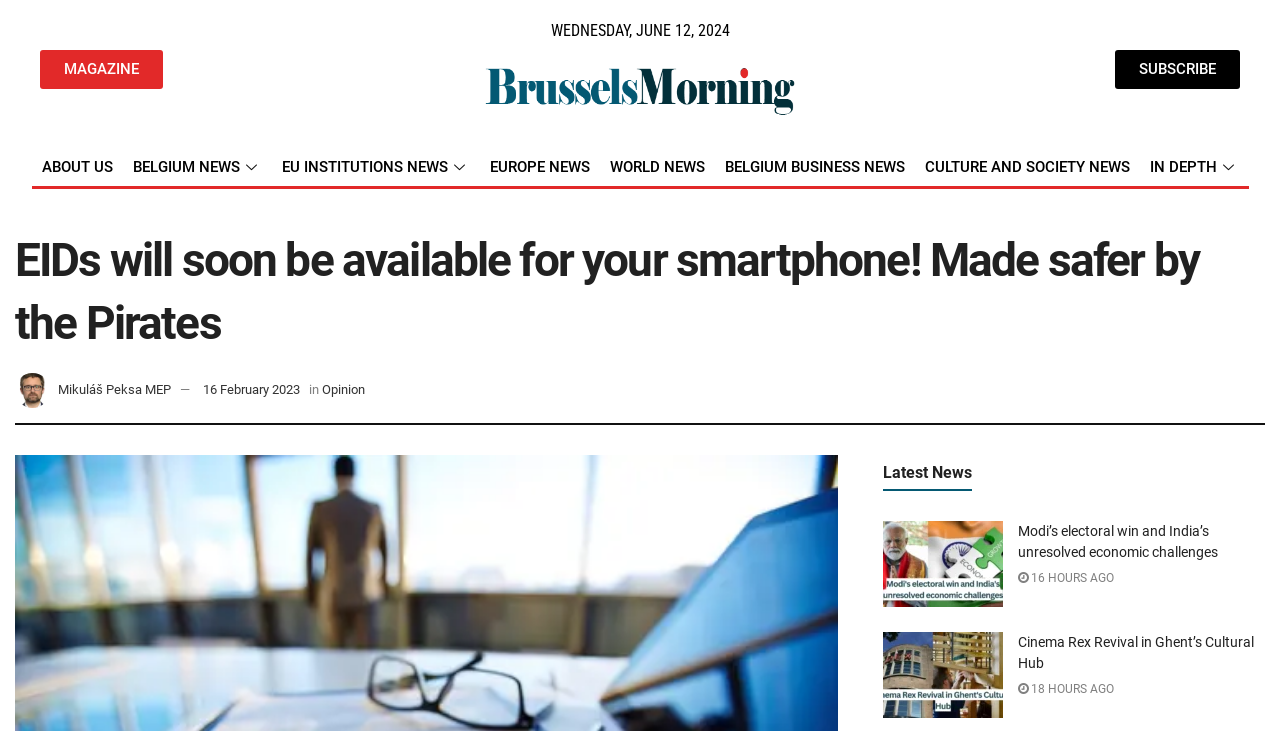Please provide a comprehensive response to the question below by analyzing the image: 
What is the name of the newspaper?

I found the name of the newspaper by looking at the root element with the content 'EIDs will soon be available for your smartphone! Made safer by the Pirates - Brussels Morning Newspaper' which is located at the top of the webpage.